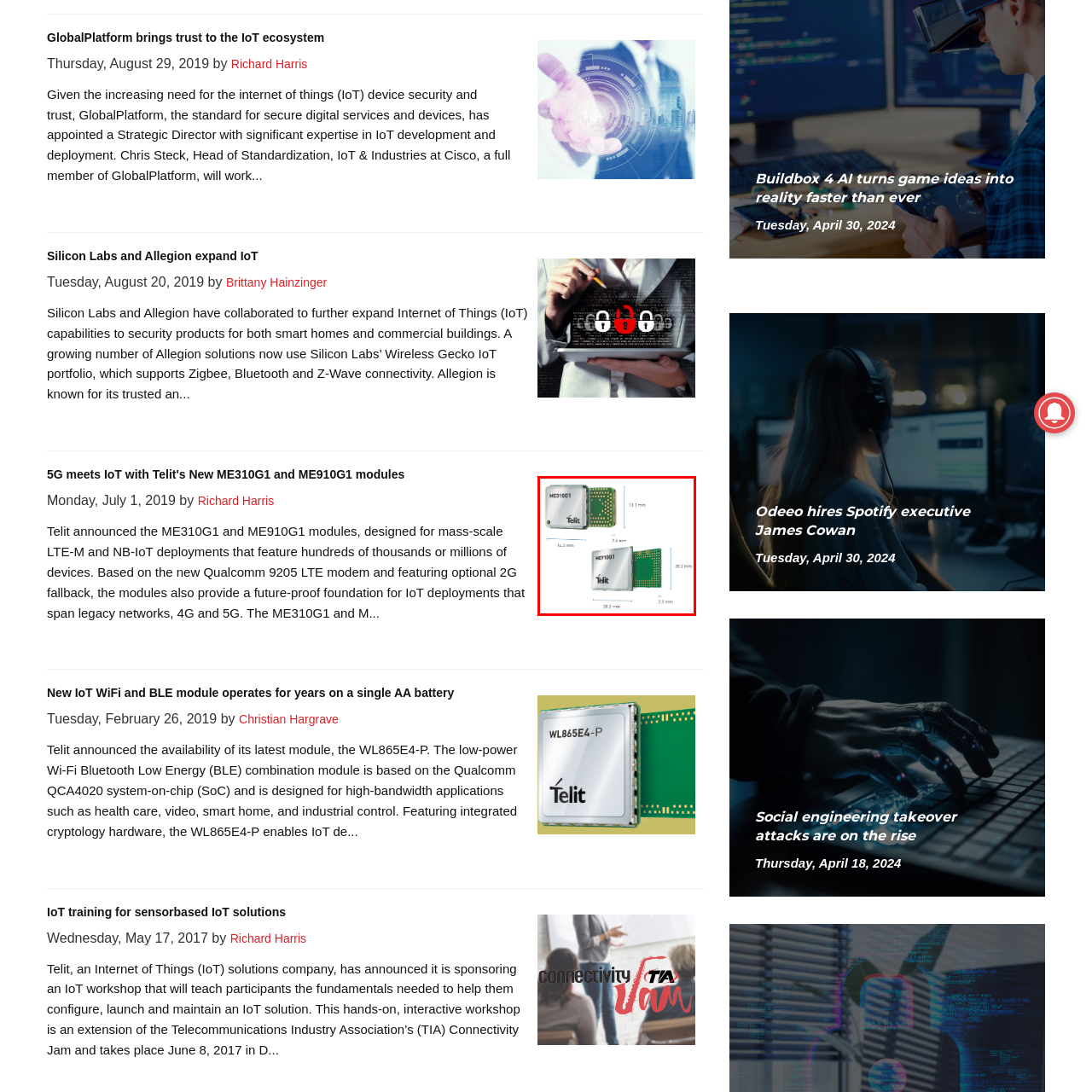Describe in detail the visual content enclosed by the red bounding box.

The image showcases two Telit IoT modules, the ME310G1 and ME910G1, designed for efficient Internet of Things (IoT) deployments. Each module is depicted with detailed dimensions: the ME310G1 measures 16.3 mm x 28.6 mm x 2.2 mm, while the ME910G1 is slightly larger, measuring 20.0 mm x 28.6 mm x 2.4 mm. The image illustrates the compact design of these modules, critical for mass-scale applications requiring LTE-M and NB-IoT connectivity. The sleek, metallic exteriors are complemented with grid patterns on their back sides, indicating the pin configurations for seamless integration into IoT devices. This visual representation emphasizes Telit's commitment to providing advanced, reliable solutions for a diverse range of IoT applications.